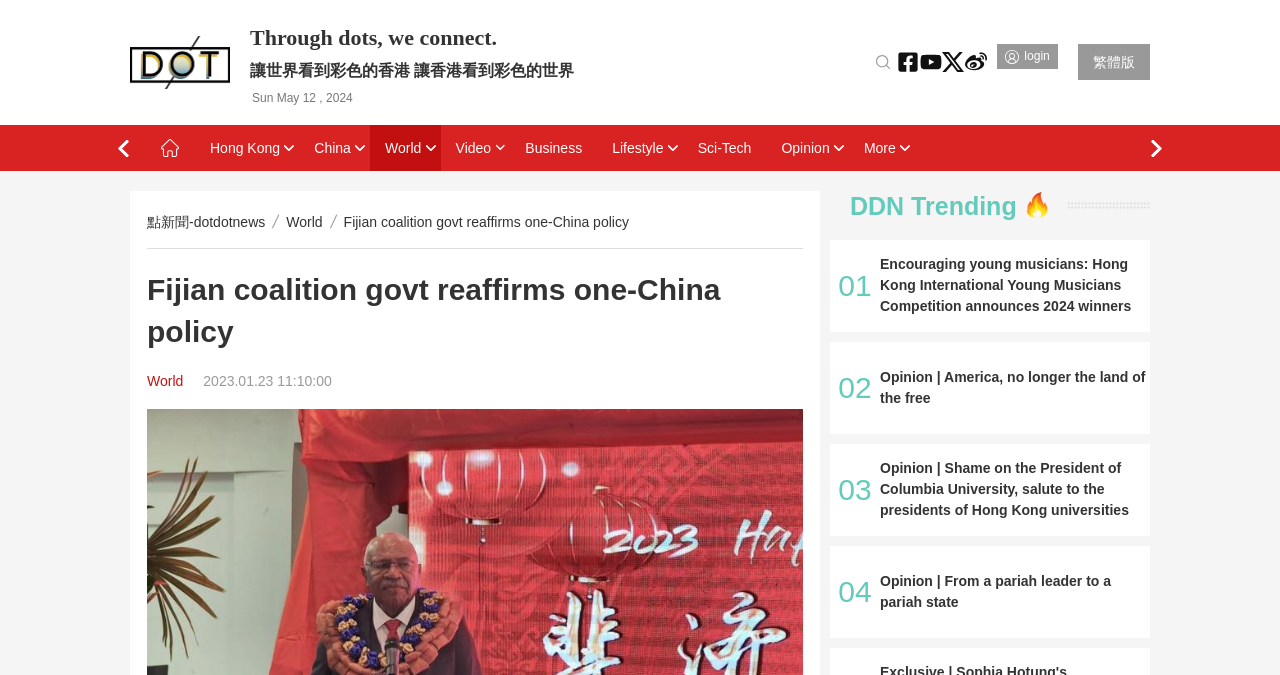Provide a one-word or short-phrase response to the question:
What is the category of the current article?

World